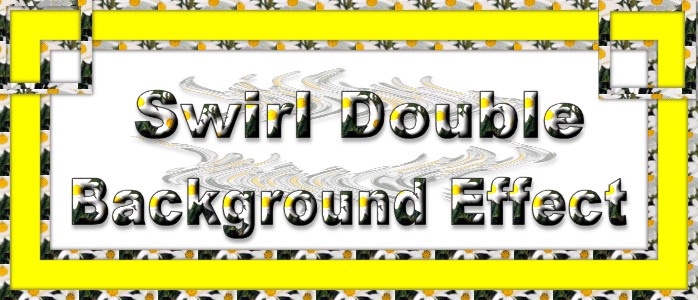Describe all the visual components present in the image.

The image features the text "Swirl Double Background Effect," prominently displayed in a stylized font that combines a three-dimensional appearance with a glossy finish. The text is layered against a vibrant yellow frame, which adds a striking contrast to the intricate background design comprising swirled patterns. These swirls likely evoke a sense of motion, enhancing the dynamic feel of the overall aesthetic. Surrounding the text and frame, there is a decorative pattern with floral elements that further enriches the visual complexity of the composition, making it not only eye-catching but also artistically engaging.